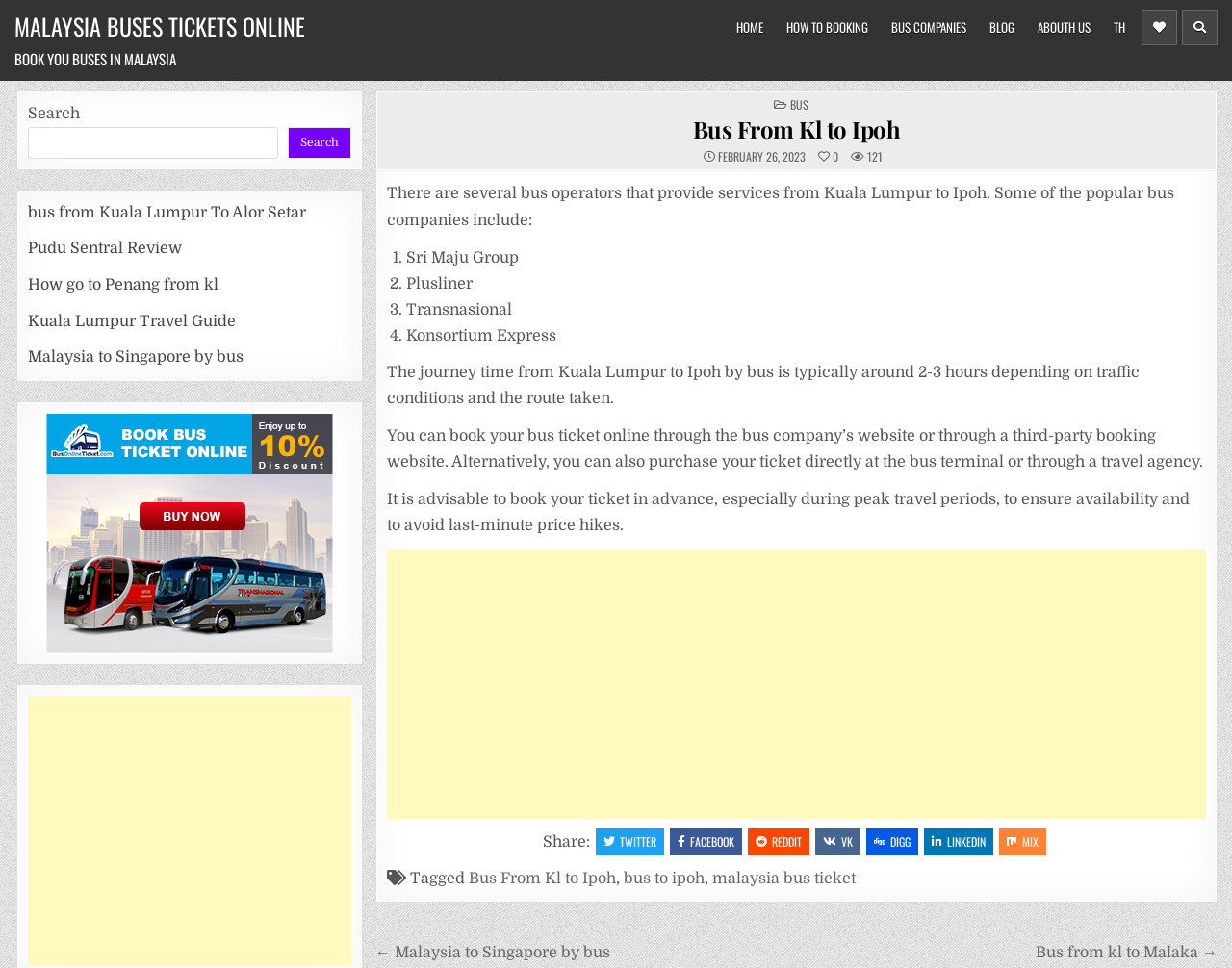Identify the bounding box of the HTML element described as: "Facebook".

[0.544, 0.856, 0.602, 0.883]